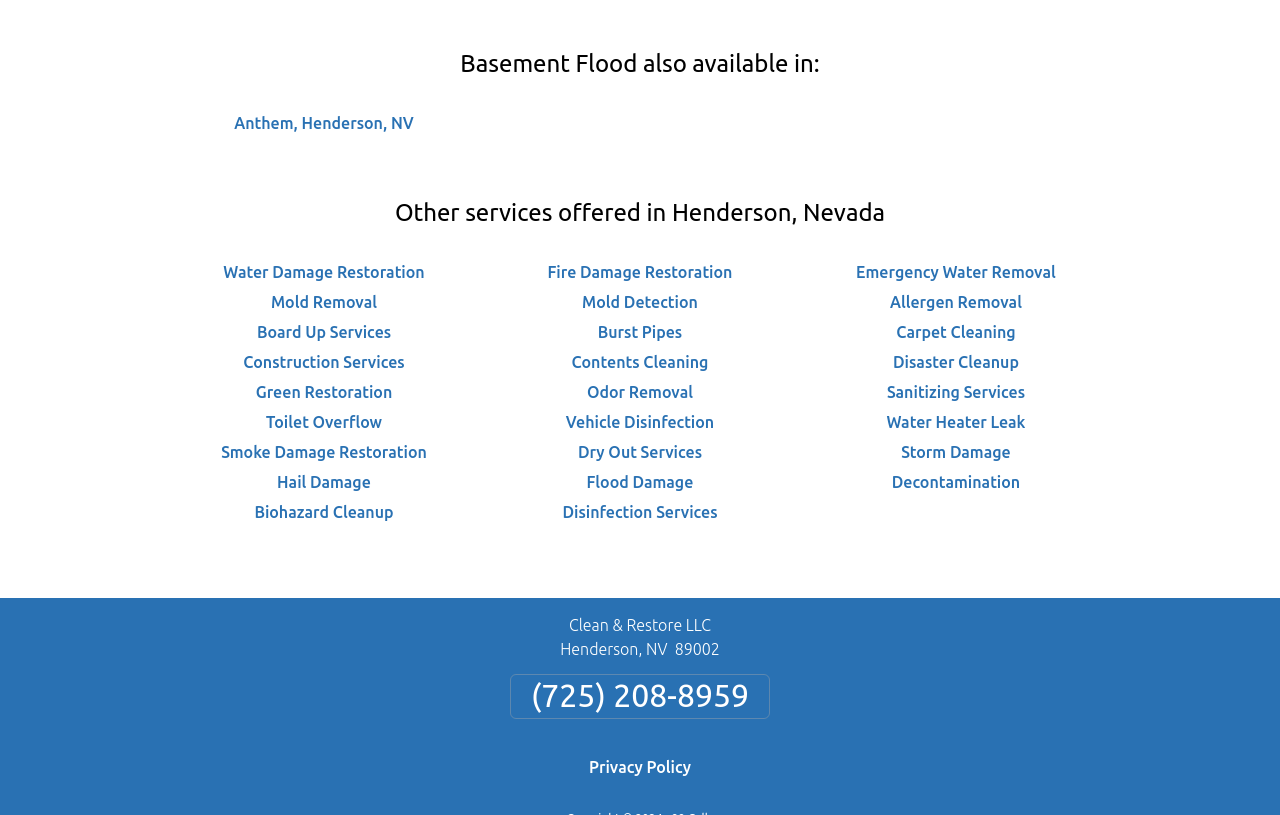What is the address of the company?
Refer to the image and offer an in-depth and detailed answer to the question.

I found the address 'Henderson, NV 89002' in the static text element located at the bottom of the webpage, with a bounding box coordinate of [0.438, 0.785, 0.562, 0.807].